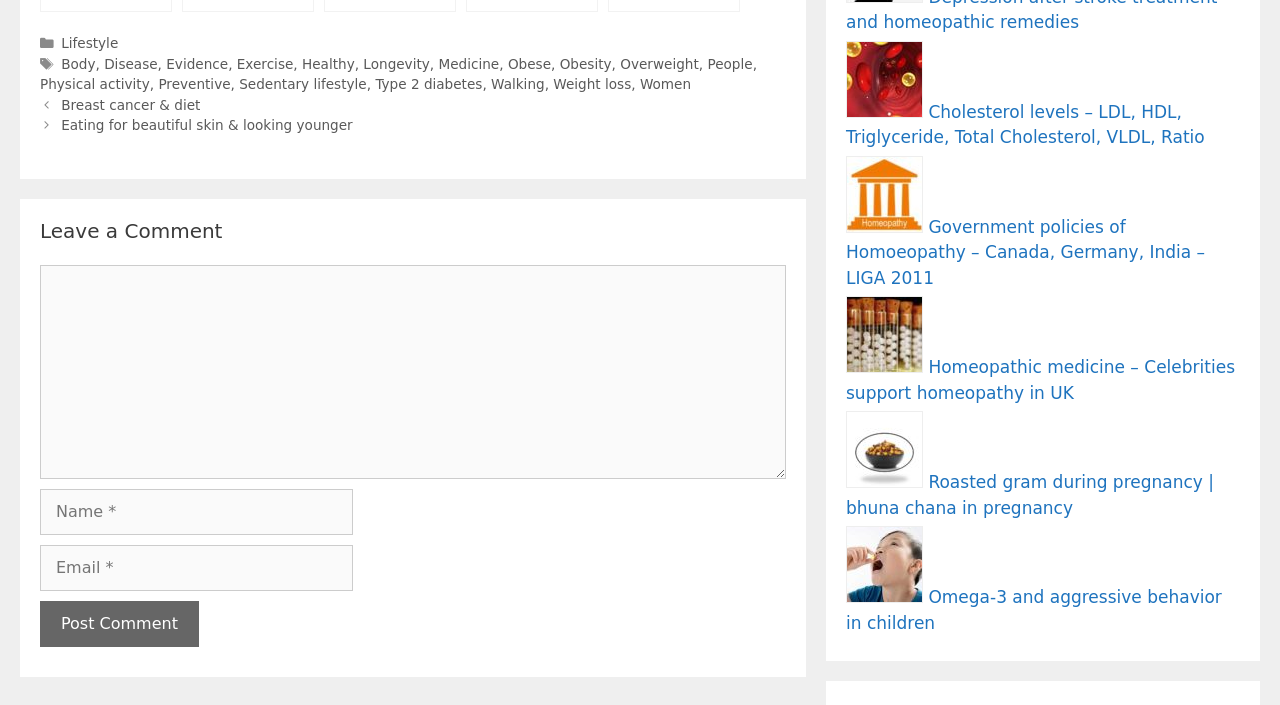Locate the bounding box of the UI element based on this description: "Breast cancer & diet". Provide four float numbers between 0 and 1 as [left, top, right, bottom].

[0.048, 0.137, 0.157, 0.16]